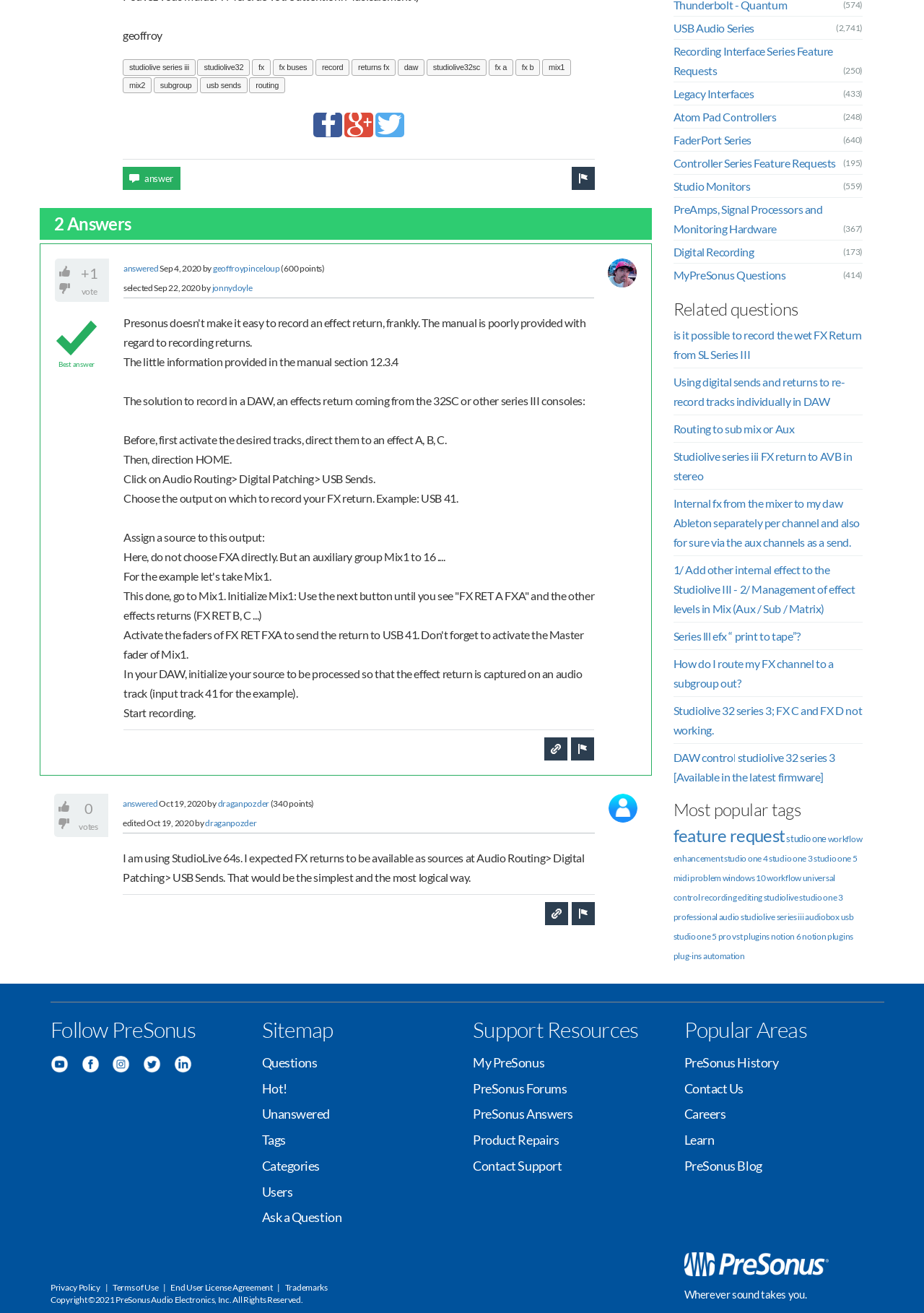Provide the bounding box coordinates for the area that should be clicked to complete the instruction: "click on the 'answered' link".

[0.134, 0.2, 0.172, 0.208]